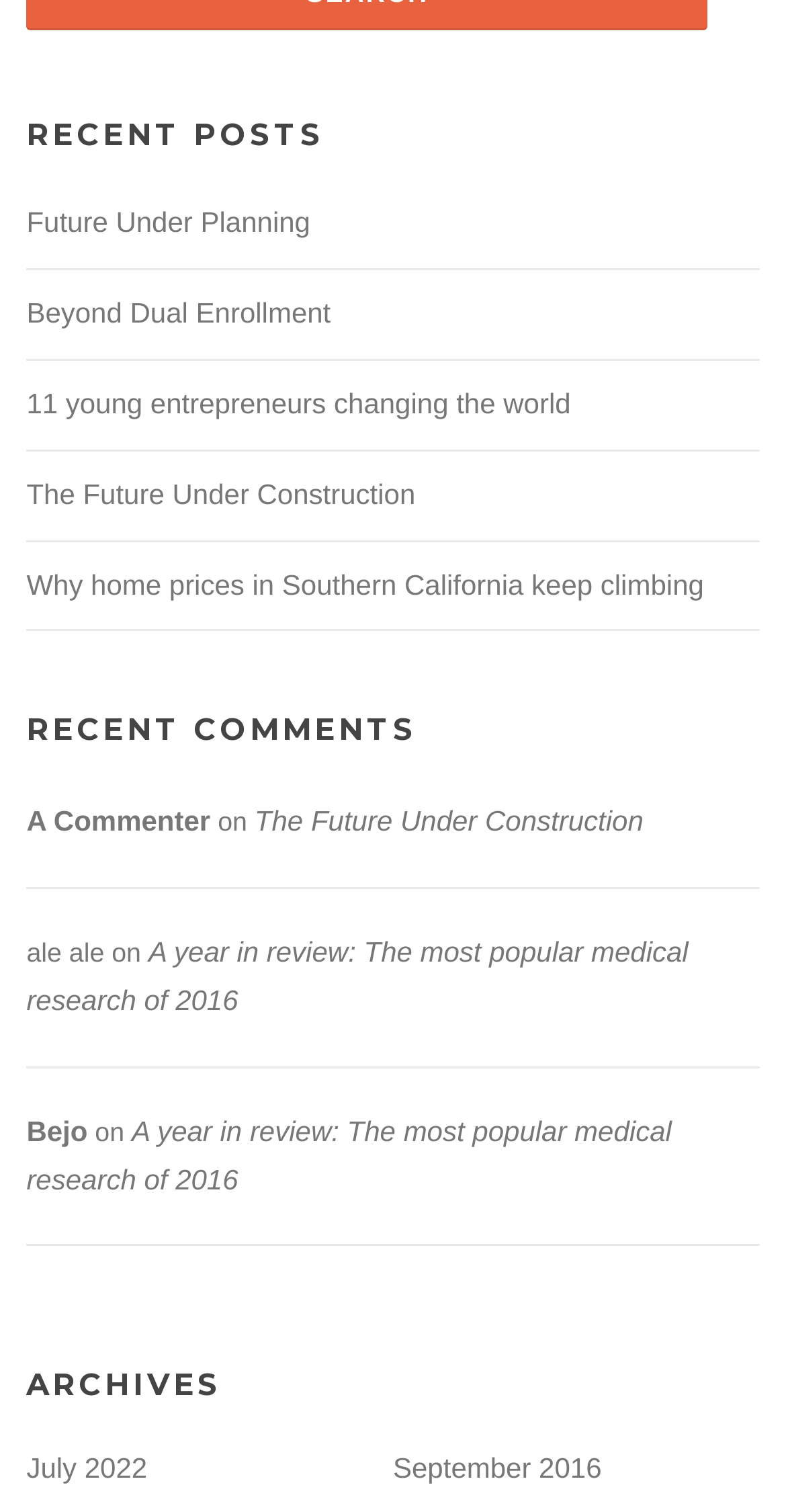How many comments are listed under the recent comments section?
Based on the screenshot, answer the question with a single word or phrase.

4